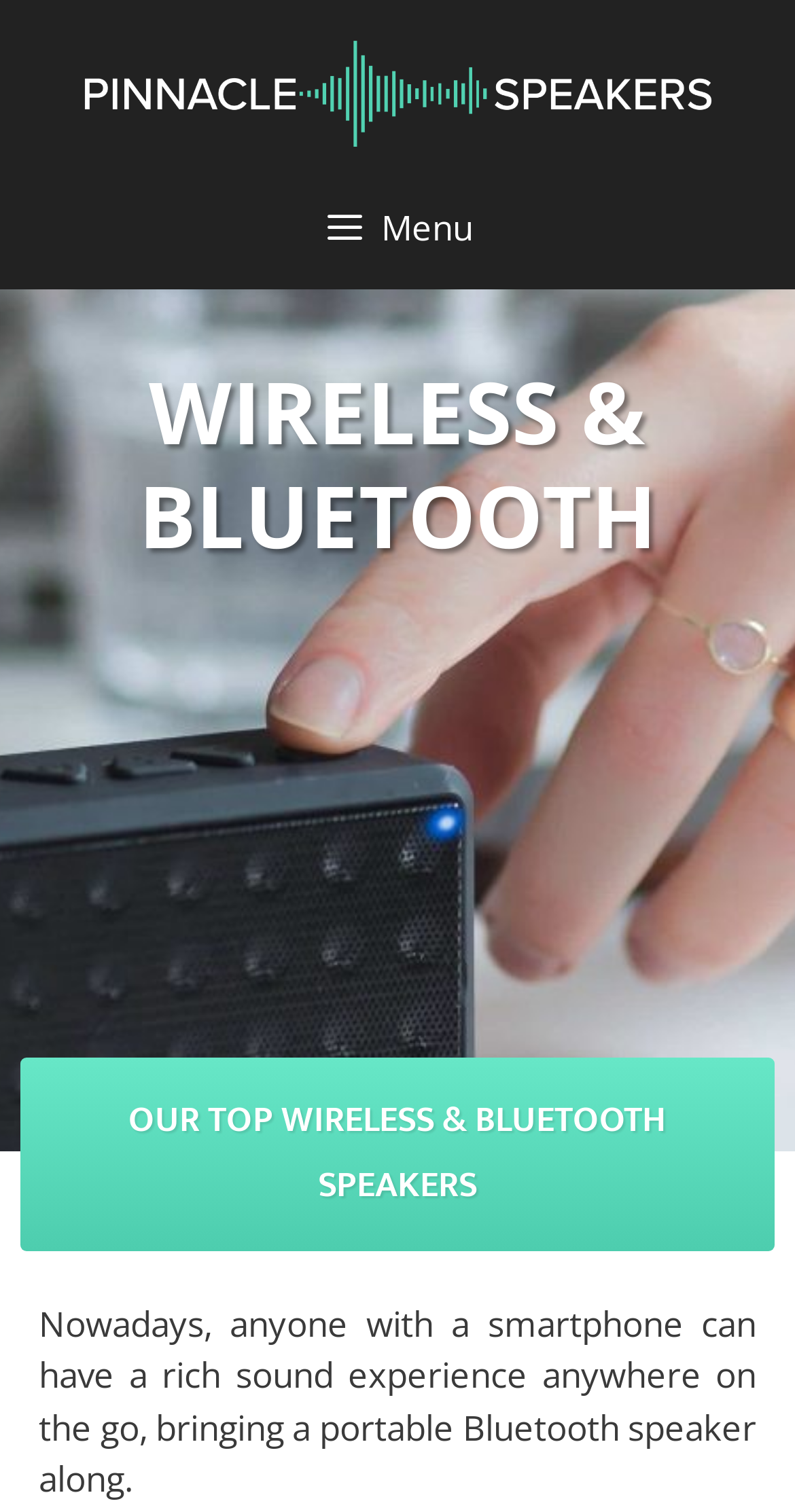What is the purpose of the button with the menu icon?
Using the image as a reference, give a one-word or short phrase answer.

To expand the primary menu